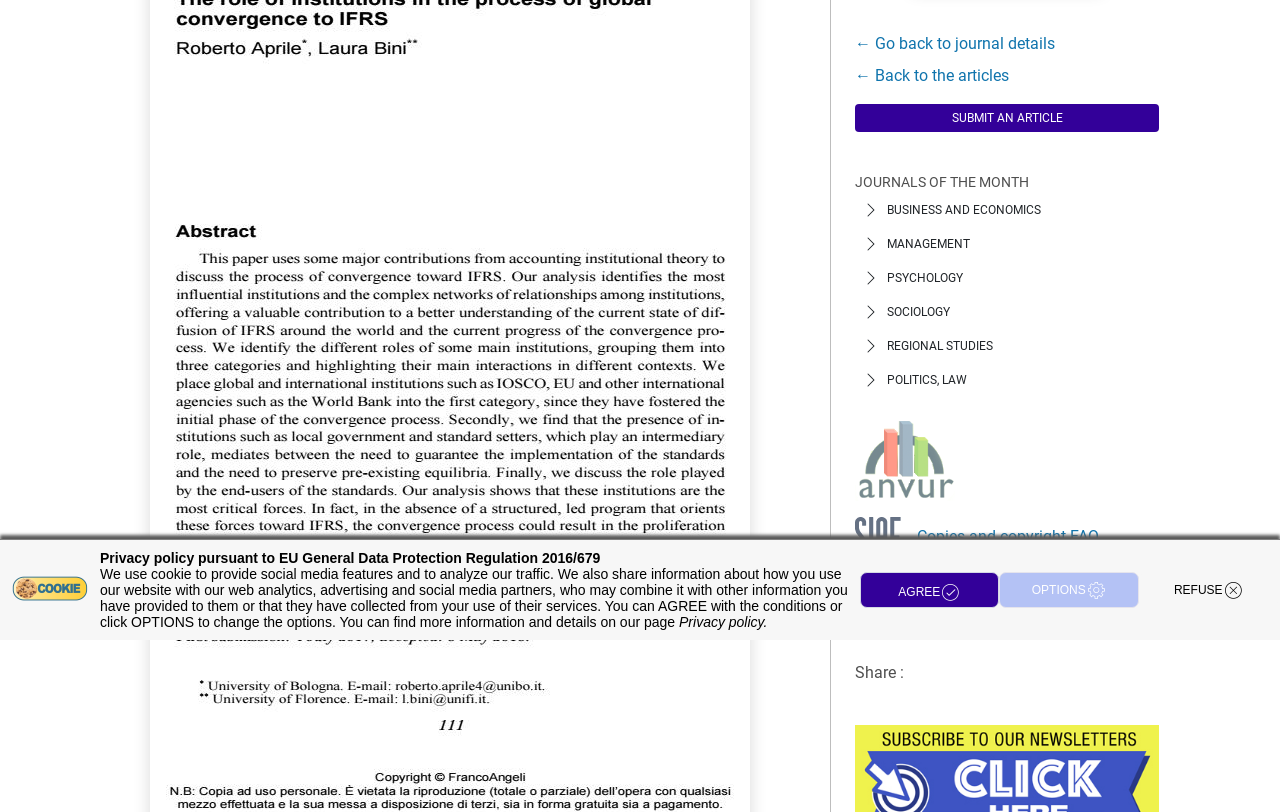Using the format (top-left x, top-left y, bottom-right x, bottom-right y), and given the element description, identify the bounding box coordinates within the screenshot: OPTIONS

[0.781, 0.704, 0.889, 0.749]